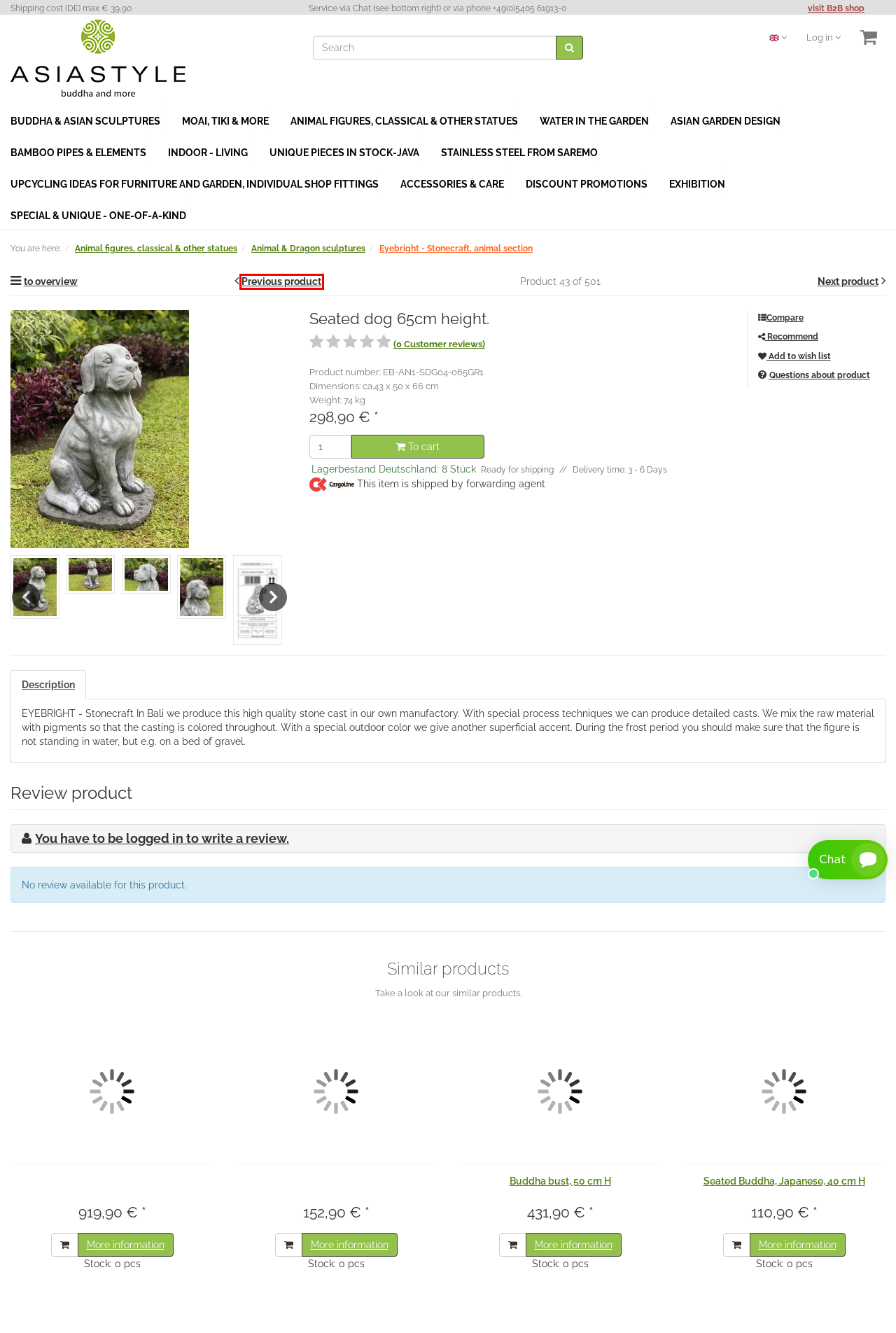Take a look at the provided webpage screenshot featuring a red bounding box around an element. Select the most appropriate webpage description for the page that loads after clicking on the element inside the red bounding box. Here are the candidates:
A. Seated Buddha, position "Dharmachakra", 100cm high riverstone grey | Asiastyle
B. Asiastyle
C. Buddha bust, 50 cm H | Asiastyle
D. Animal figures, classical & other statues | Asiastyle
E. Exhibition | Asiastyle
F. Stainless steel from Saremo | Asiastyle
G. Eyebright - Stonecraft, animal section | Asiastyle
H. My account | Asiastyle

A